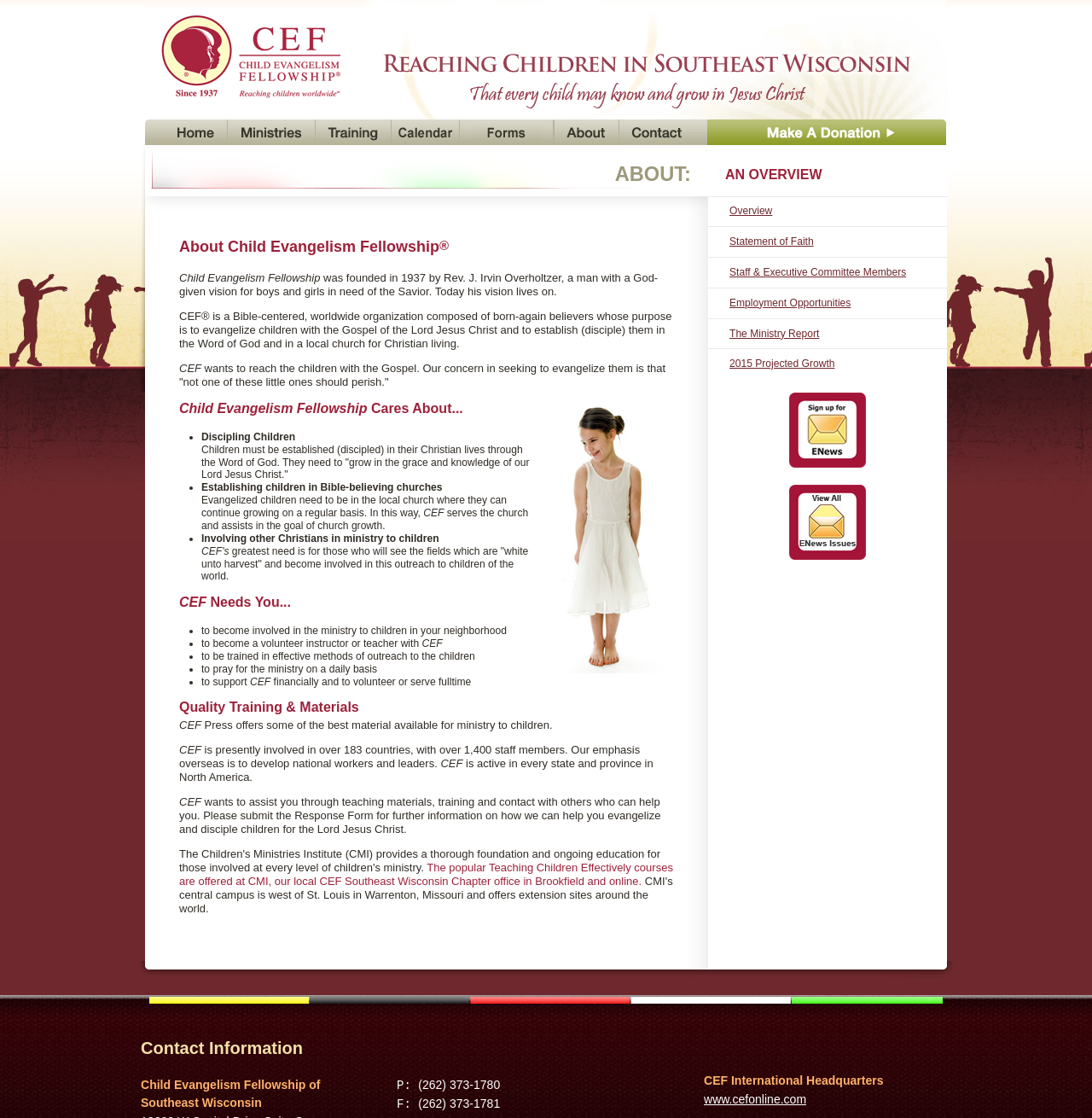What is the purpose of the organization?
Please answer the question as detailed as possible.

I found the answer by reading the paragraph that starts with 'CEF is a Bible-centered, worldwide organization composed of born-again believers whose purpose is...'. The purpose of the organization is to evangelize children with the Gospel of the Lord Jesus Christ and to establish them in the Word of God and in a local church for Christian living.